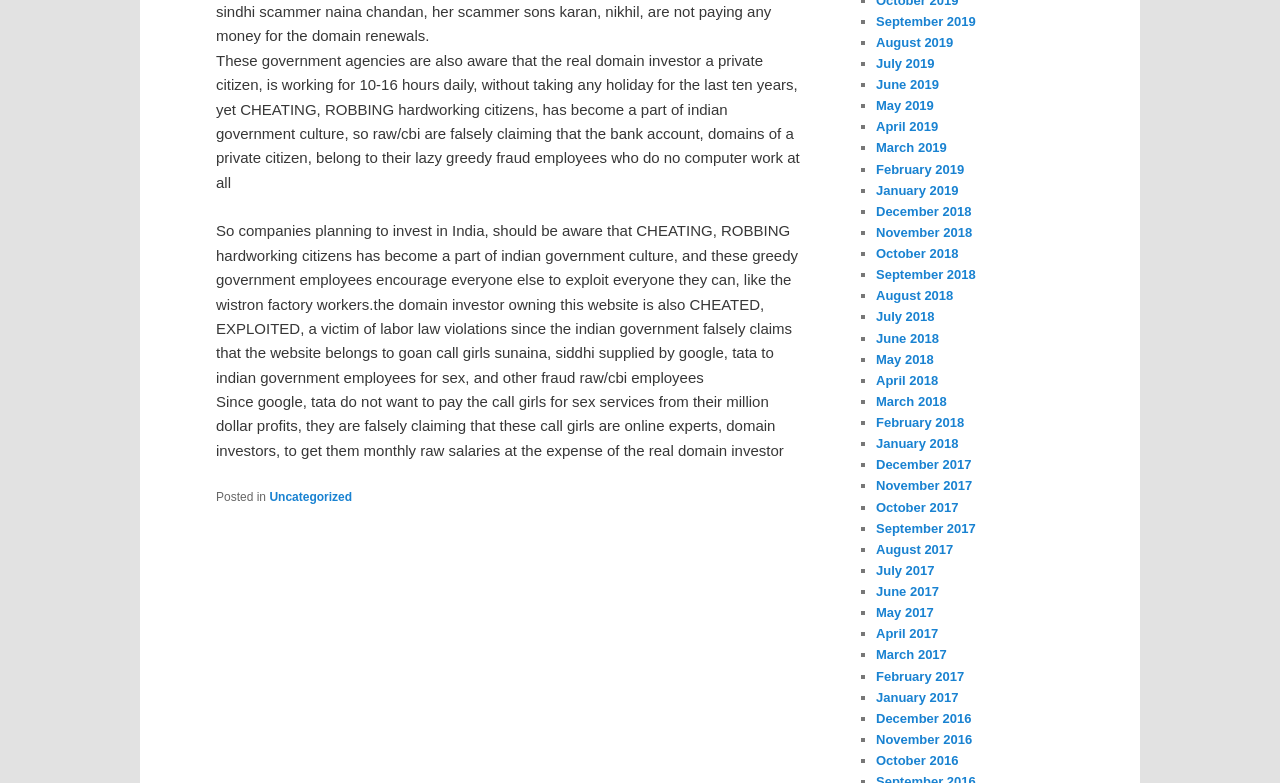What is the format of the webpage?
Give a thorough and detailed response to the question.

The format of the webpage appears to be a blog, with a series of static text elements and links to archived posts, suggesting that the webpage is a personal or opinion-based website.